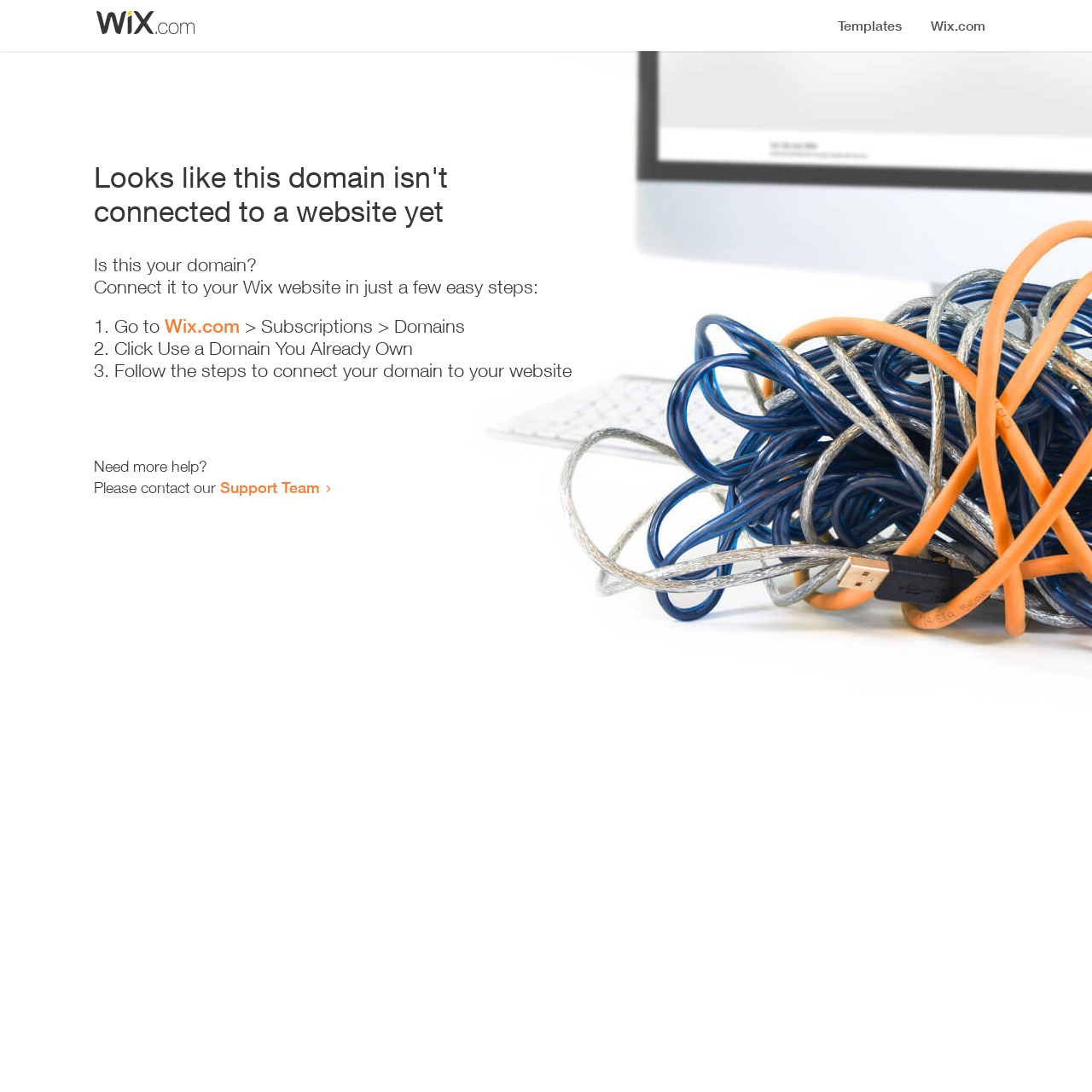Find the bounding box coordinates corresponding to the UI element with the description: "Support Team". The coordinates should be formatted as [left, top, right, bottom], with values as floats between 0 and 1.

[0.202, 0.438, 0.293, 0.455]